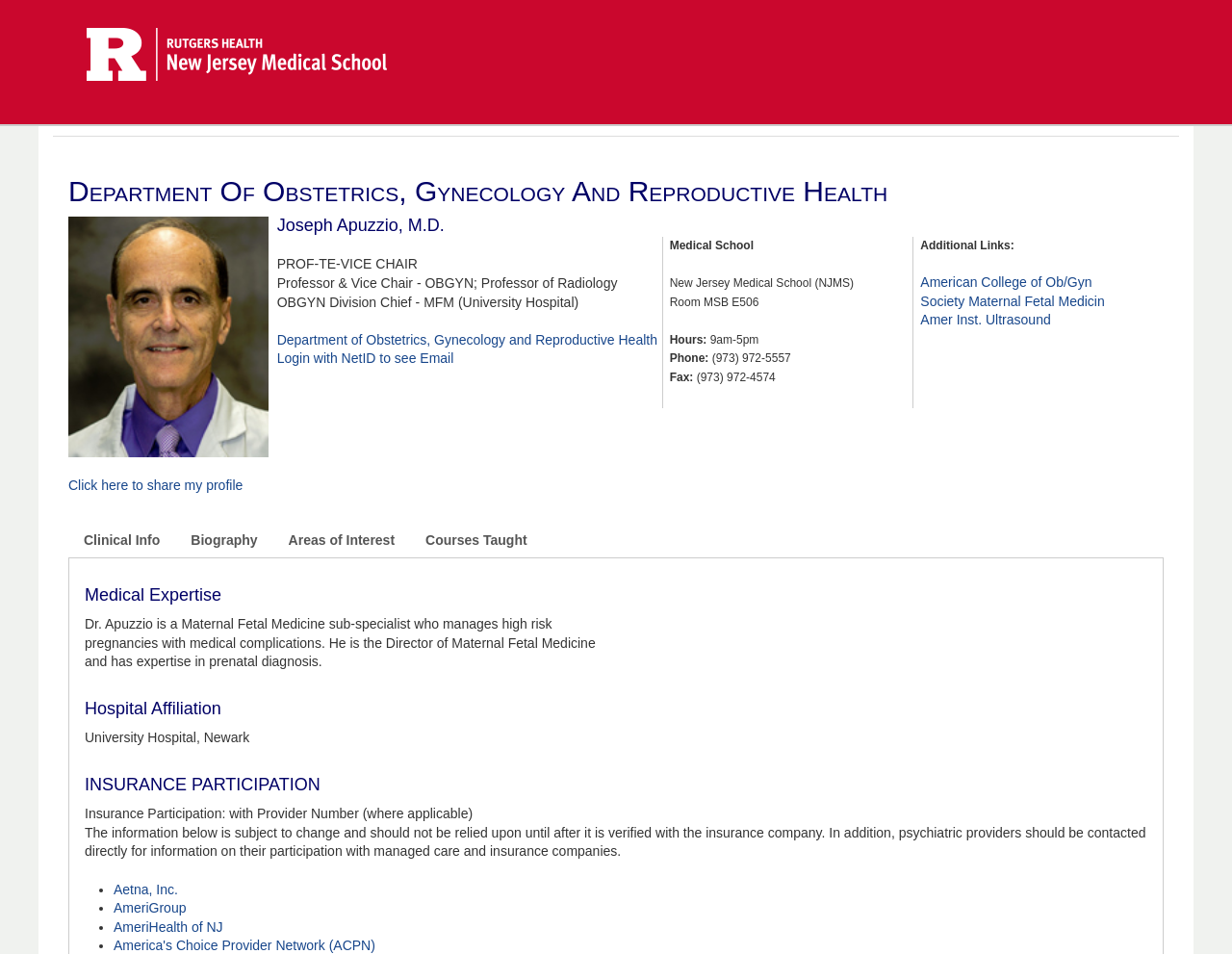Show the bounding box coordinates of the element that should be clicked to complete the task: "Click the Clinical Info button".

[0.055, 0.549, 0.142, 0.585]